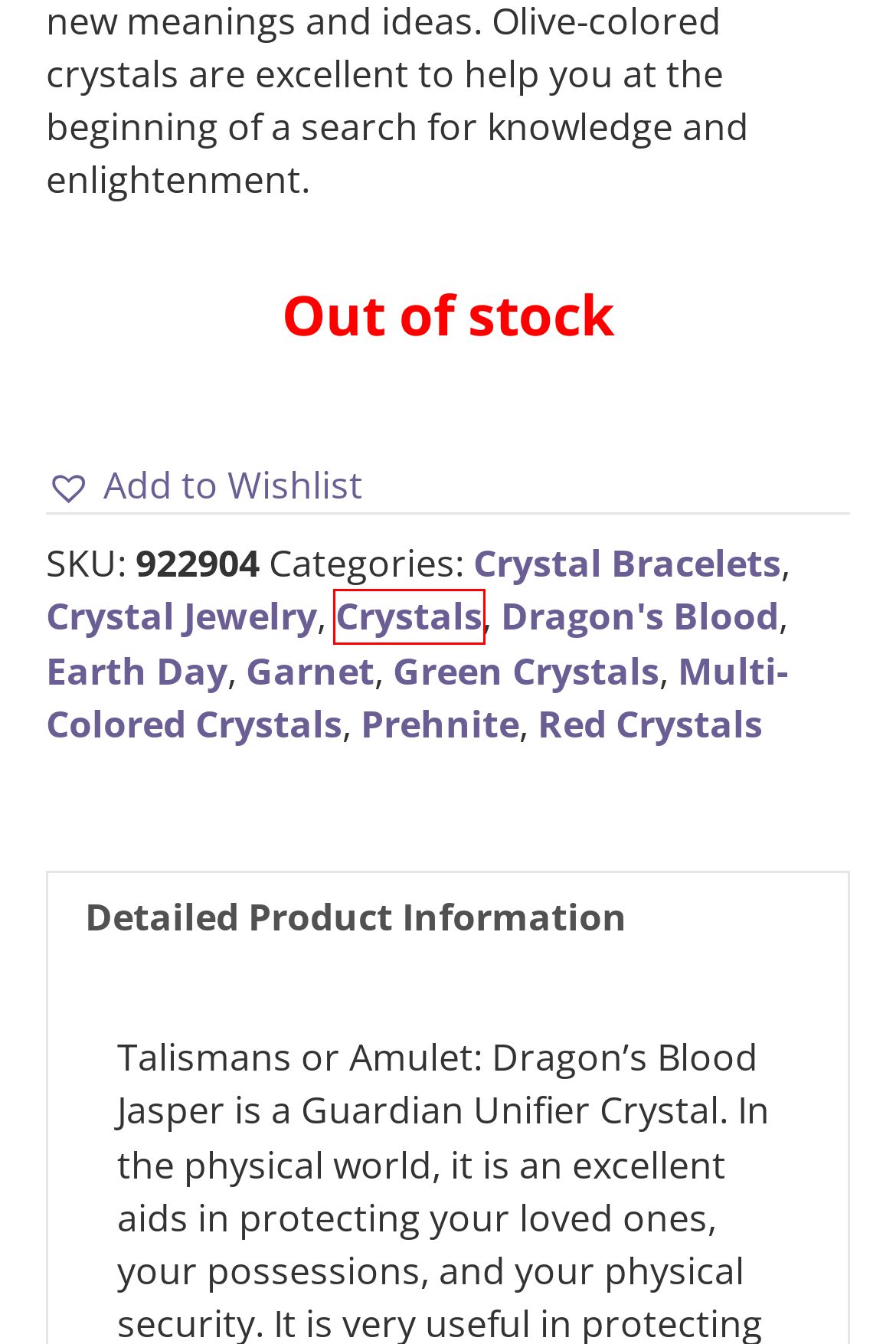You have a screenshot showing a webpage with a red bounding box highlighting an element. Choose the webpage description that best fits the new webpage after clicking the highlighted element. The descriptions are:
A. Crystals - Crystal Vaults
B. Crystal Jewelry - Crystal Vaults
C. Multi-Colored Crystals - Crystal Vaults
D. Prehnite - Crystal Vaults
E. Red Crystals - Crystal Vaults
F. Dragon's Blood - Crystal Vaults
G. Crystal Bracelets - Crystal Vaults
H. Earth Day - Crystal Vaults

A